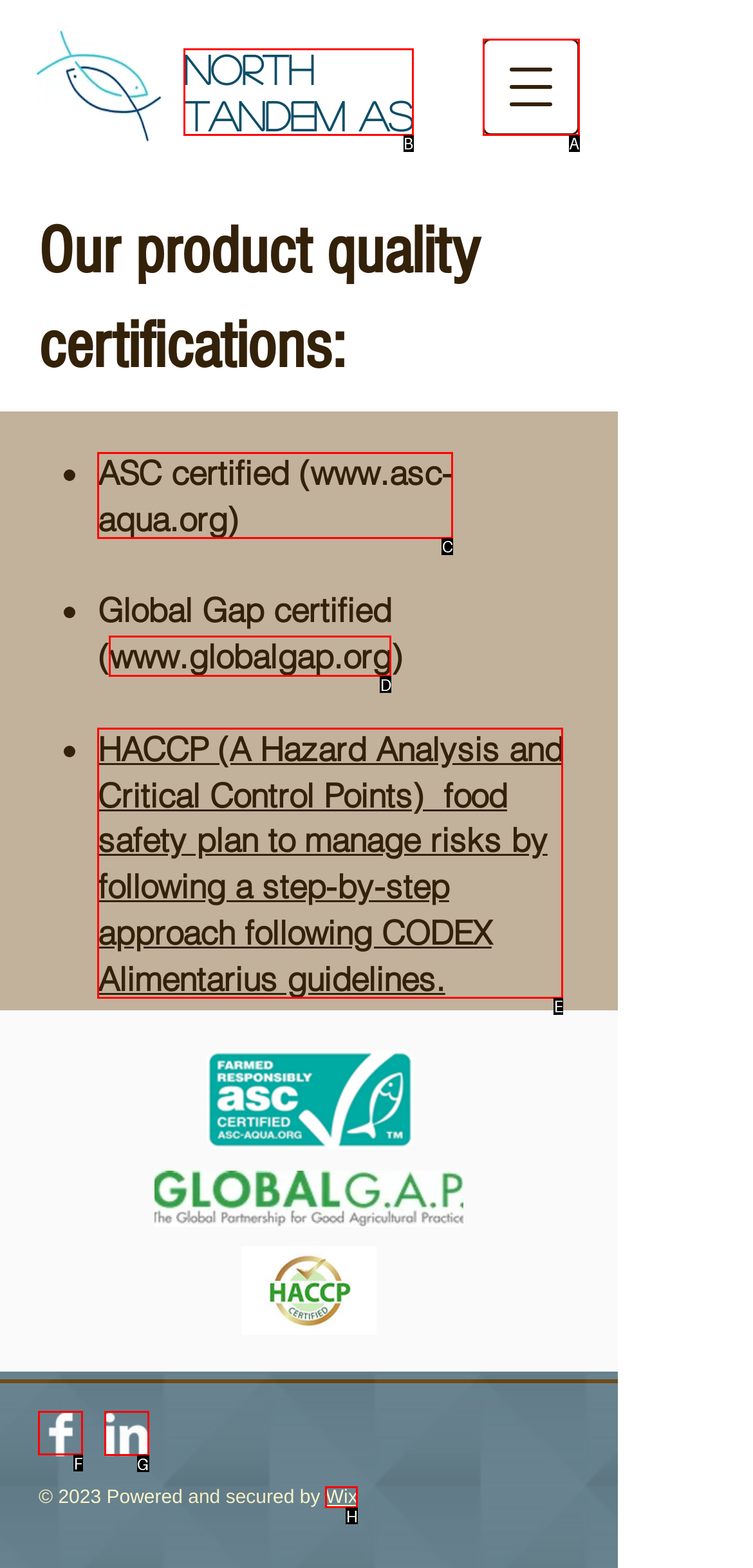Based on the choices marked in the screenshot, which letter represents the correct UI element to perform the task: Check the Facebook page?

F